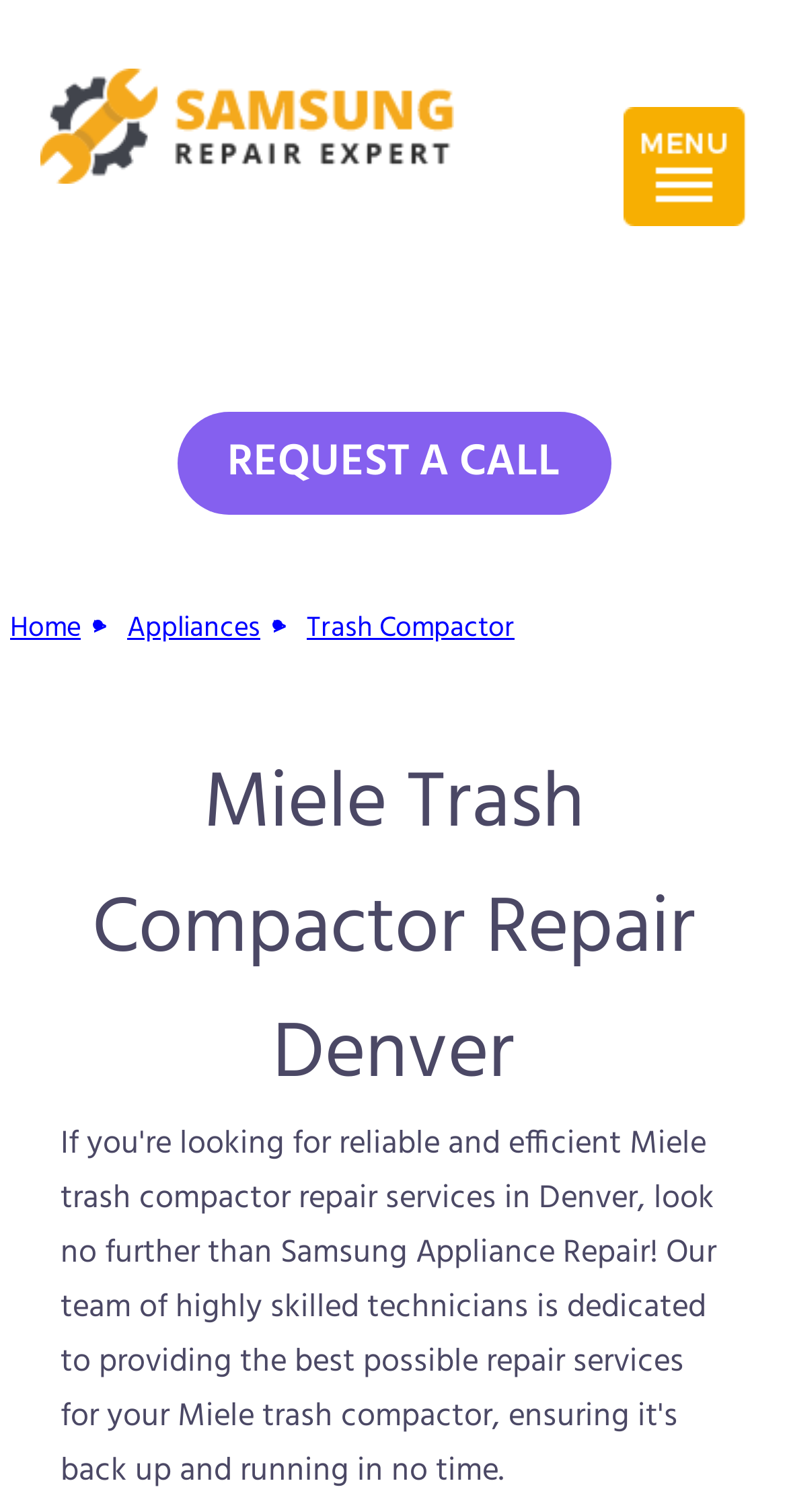Please find the bounding box coordinates in the format (top-left x, top-left y, bottom-right x, bottom-right y) for the given element description. Ensure the coordinates are floating point numbers between 0 and 1. Description: REQUEST A CALL

[0.224, 0.272, 0.776, 0.34]